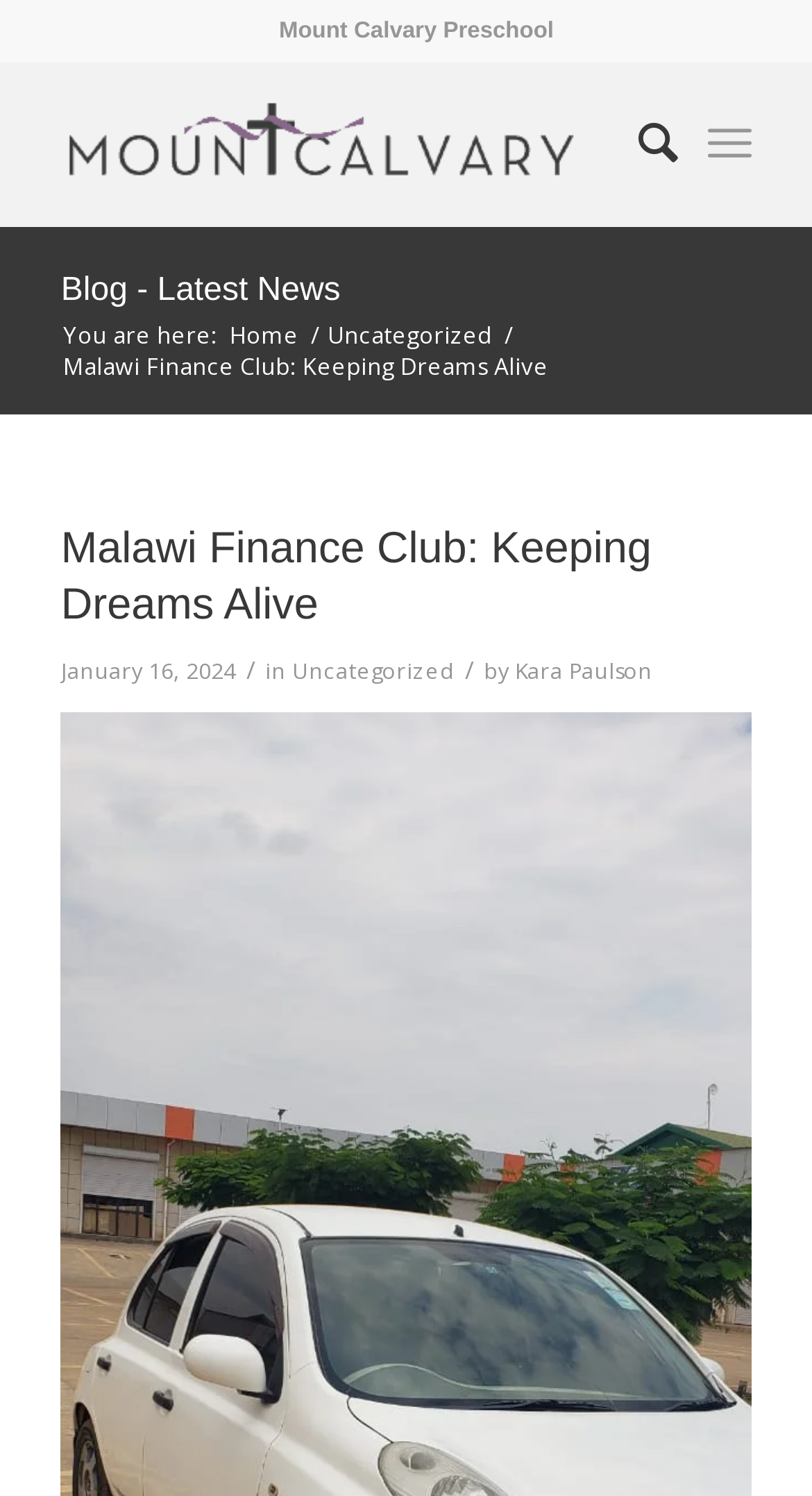Based on the element description: "Mount Calvary Preschool", identify the UI element and provide its bounding box coordinates. Use four float numbers between 0 and 1, [left, top, right, bottom].

[0.101, 0.0, 0.925, 0.042]